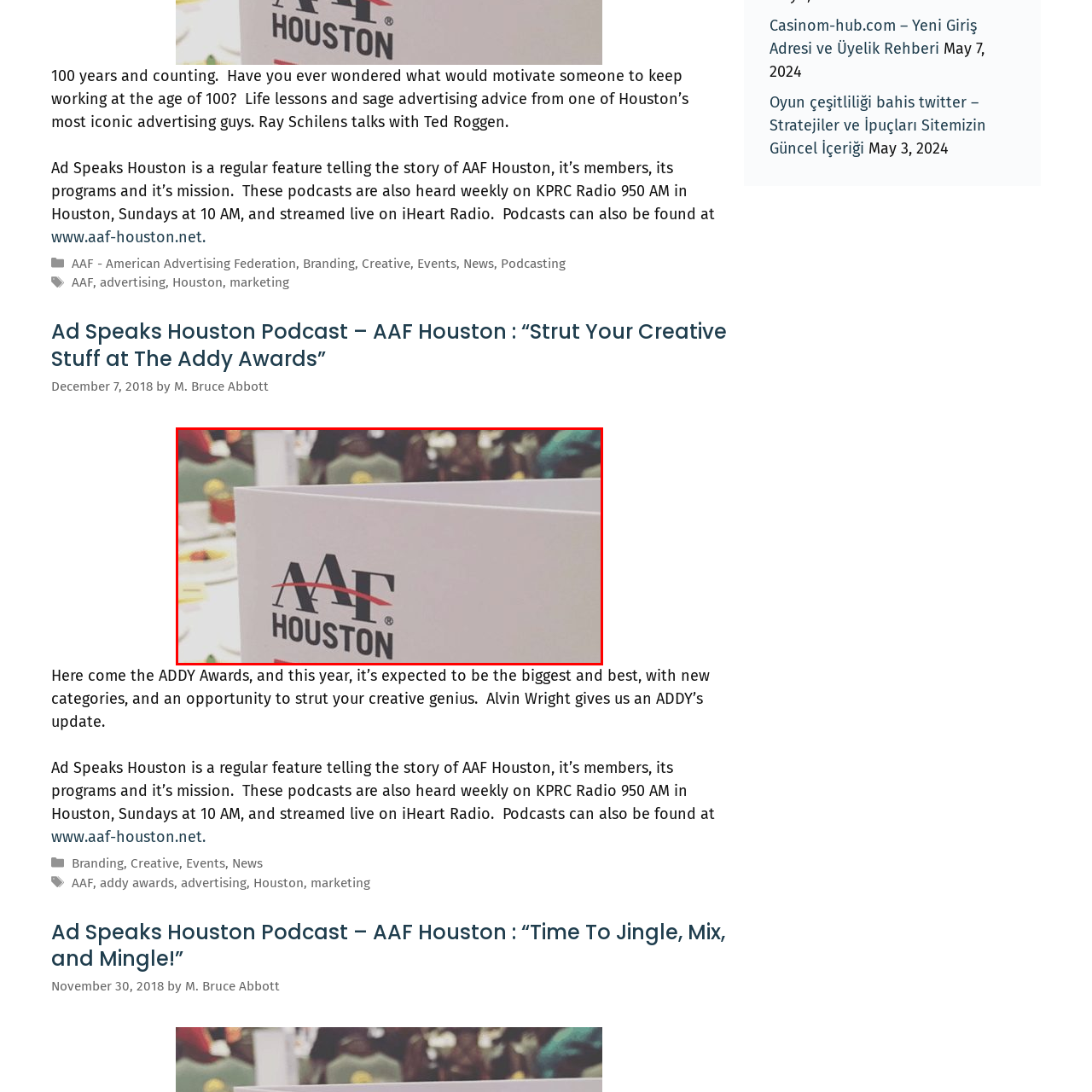Thoroughly describe the scene captured inside the red-bordered image.

The image features a close-up of a menu or printed program bearing the logo of the American Advertising Federation (AAF) Houston. The logo is prominently displayed in bold letters, with the word "HOUSTON" clearly emphasized beneath the AAF emblem. This setting suggests a formal gathering or event, likely related to advertising or marketing, with attendees in the background hinting at a bustling atmosphere. The elegant dining setup visible in the blurred background underscores the significance of the occasion, possibly an awards ceremony or industry seminar, celebrating creativity and contributions within the advertising community.